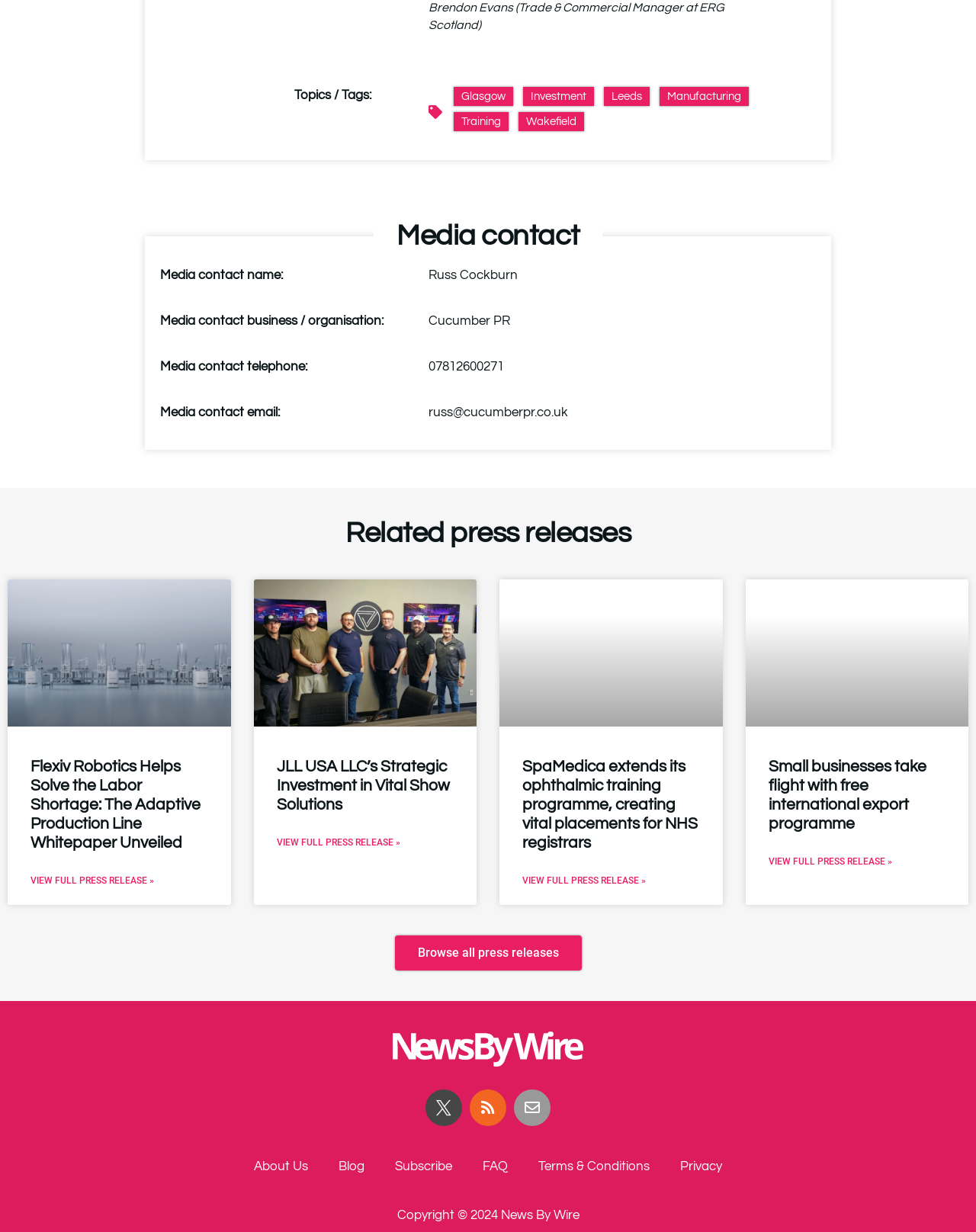Please study the image and answer the question comprehensively:
What is the telephone number of the media contact?

I found the telephone number of the media contact by looking at the 'Media contact' section, where it says 'Media contact telephone:' followed by '07812600271'.